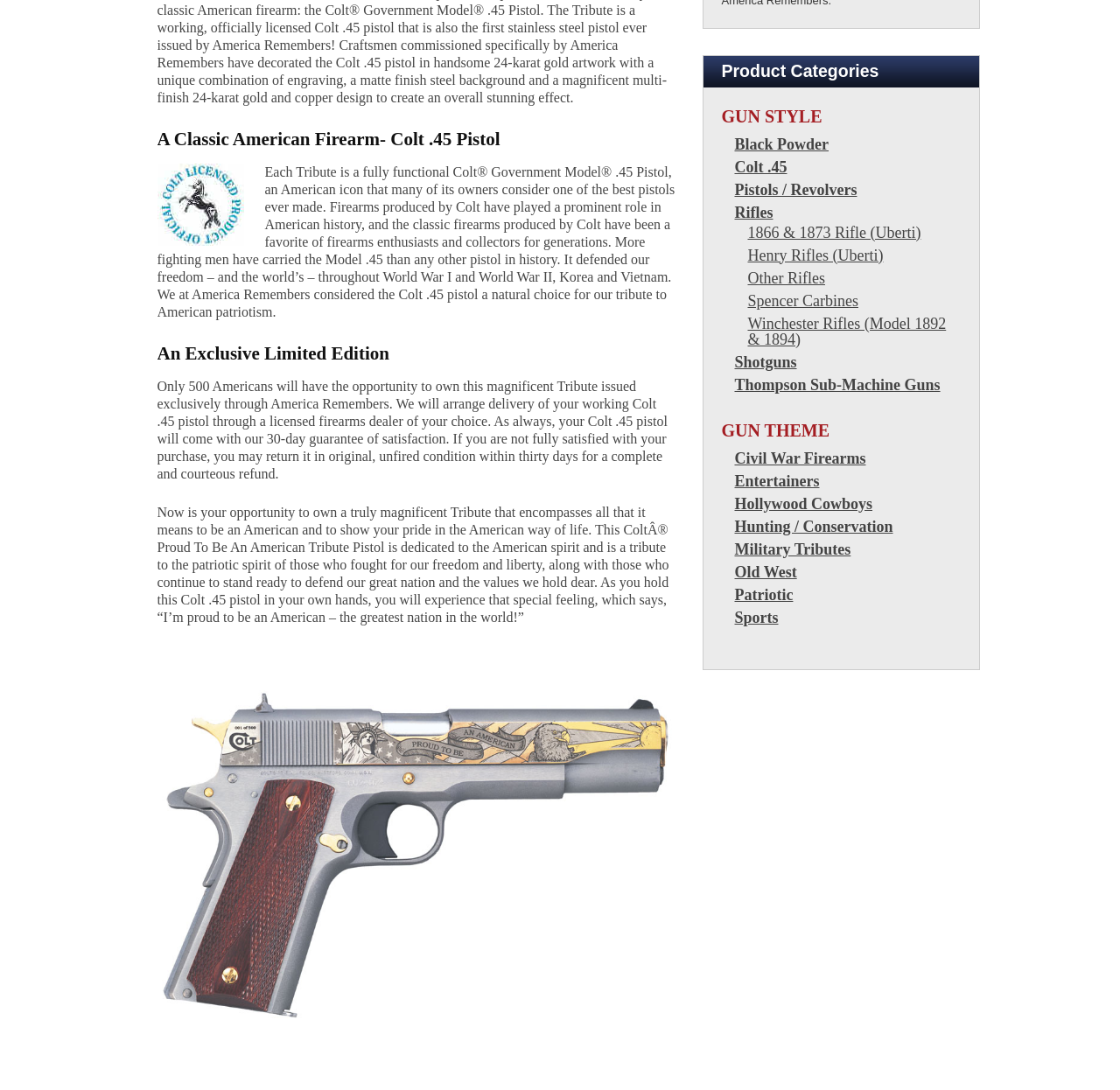Please identify the bounding box coordinates of where to click in order to follow the instruction: "Check the details of the 213490 AHL PBA".

[0.14, 0.629, 0.604, 0.953]